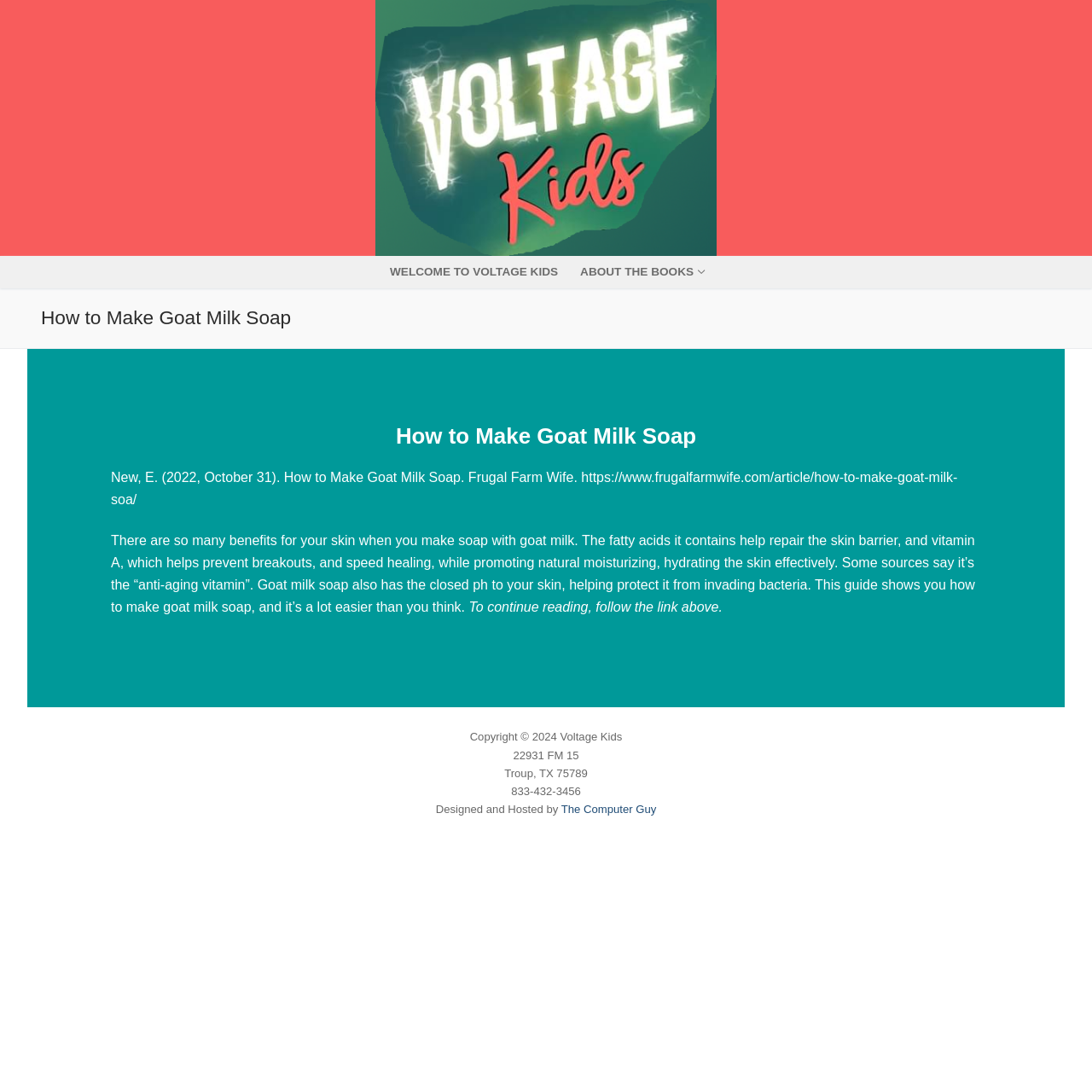What is the name of the website? Analyze the screenshot and reply with just one word or a short phrase.

Voltage Kids